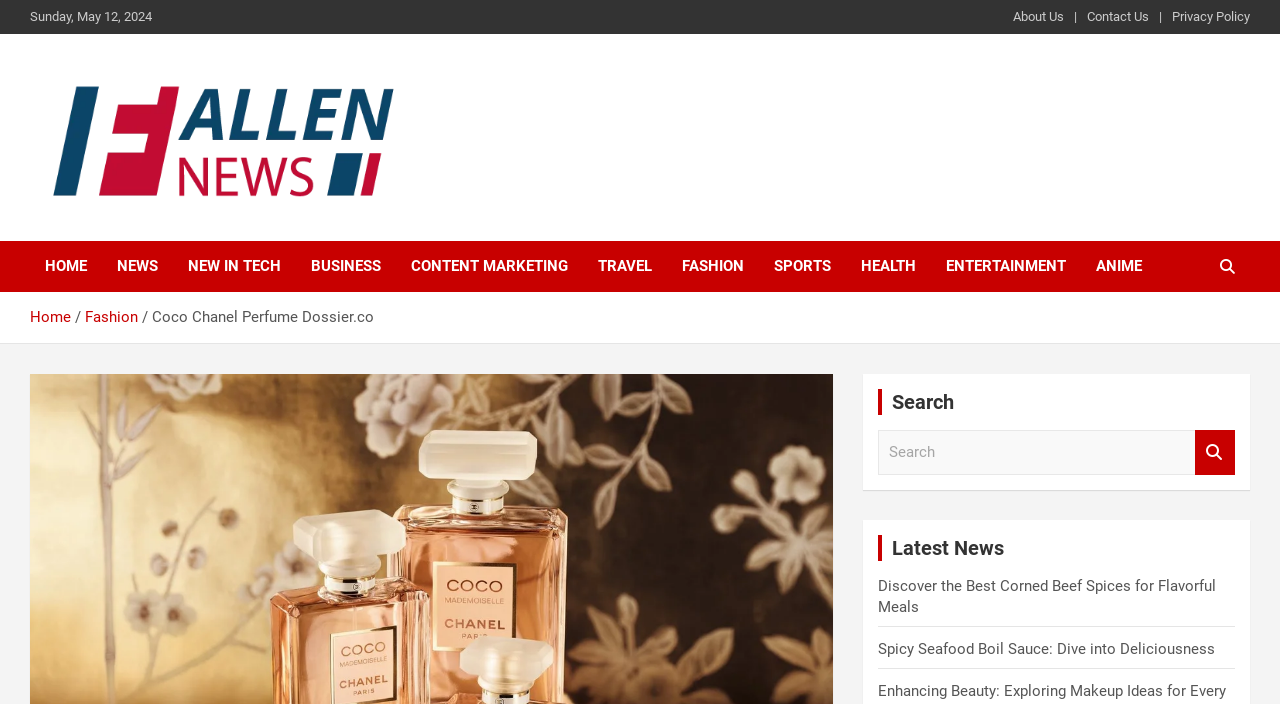Can you give a comprehensive explanation to the question given the content of the image?
How many categories are available in the navigation menu?

The navigation menu is located at the top of the webpage, and it contains links to different categories. By counting the links, I found that there are 9 categories: HOME, NEWS, NEW IN TECH, BUSINESS, CONTENT MARKETING, TRAVEL, FASHION, SPORTS, and HEALTH.